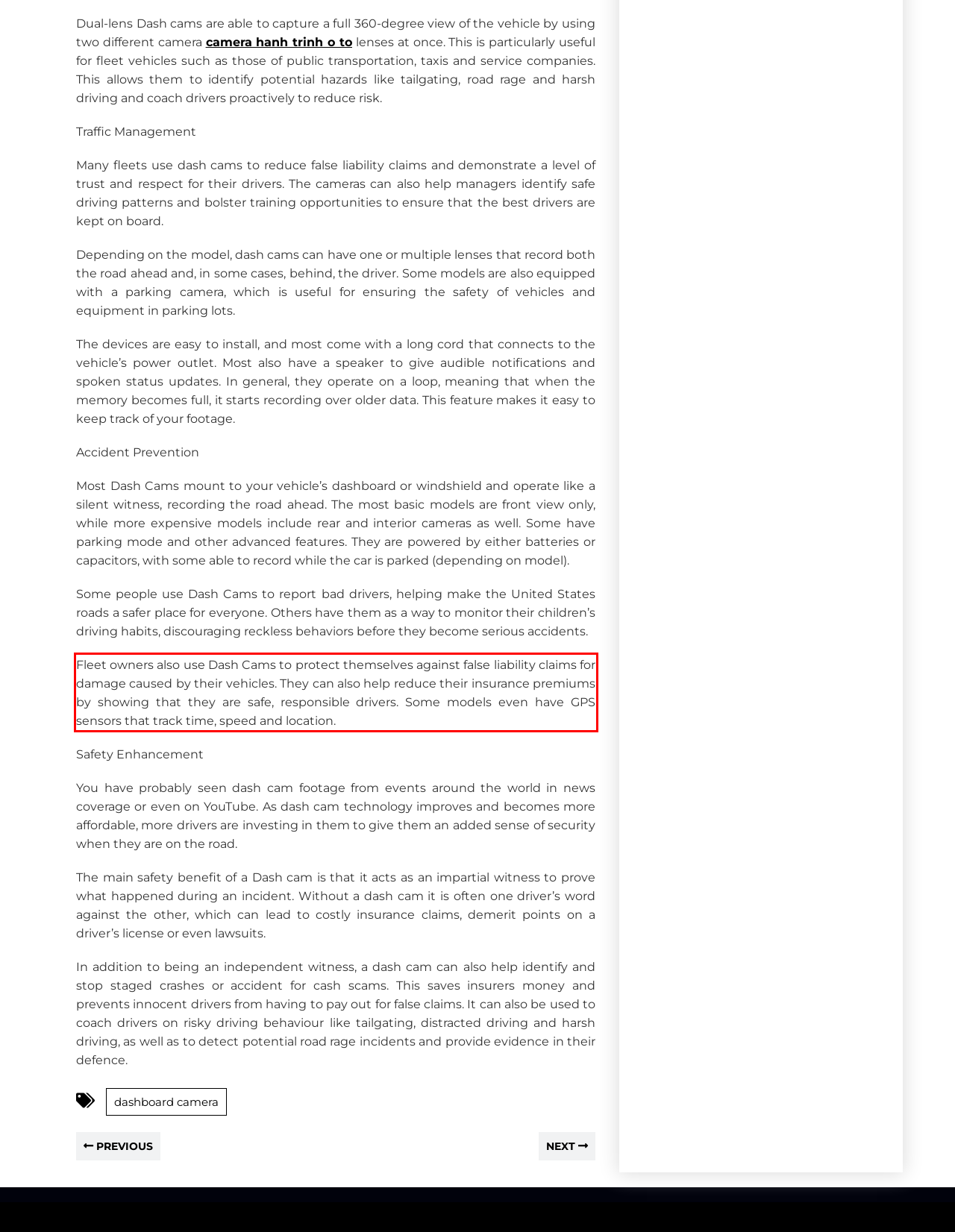Look at the provided screenshot of the webpage and perform OCR on the text within the red bounding box.

Fleet owners also use Dash Cams to protect themselves against false liability claims for damage caused by their vehicles. They can also help reduce their insurance premiums by showing that they are safe, responsible drivers. Some models even have GPS sensors that track time, speed and location.